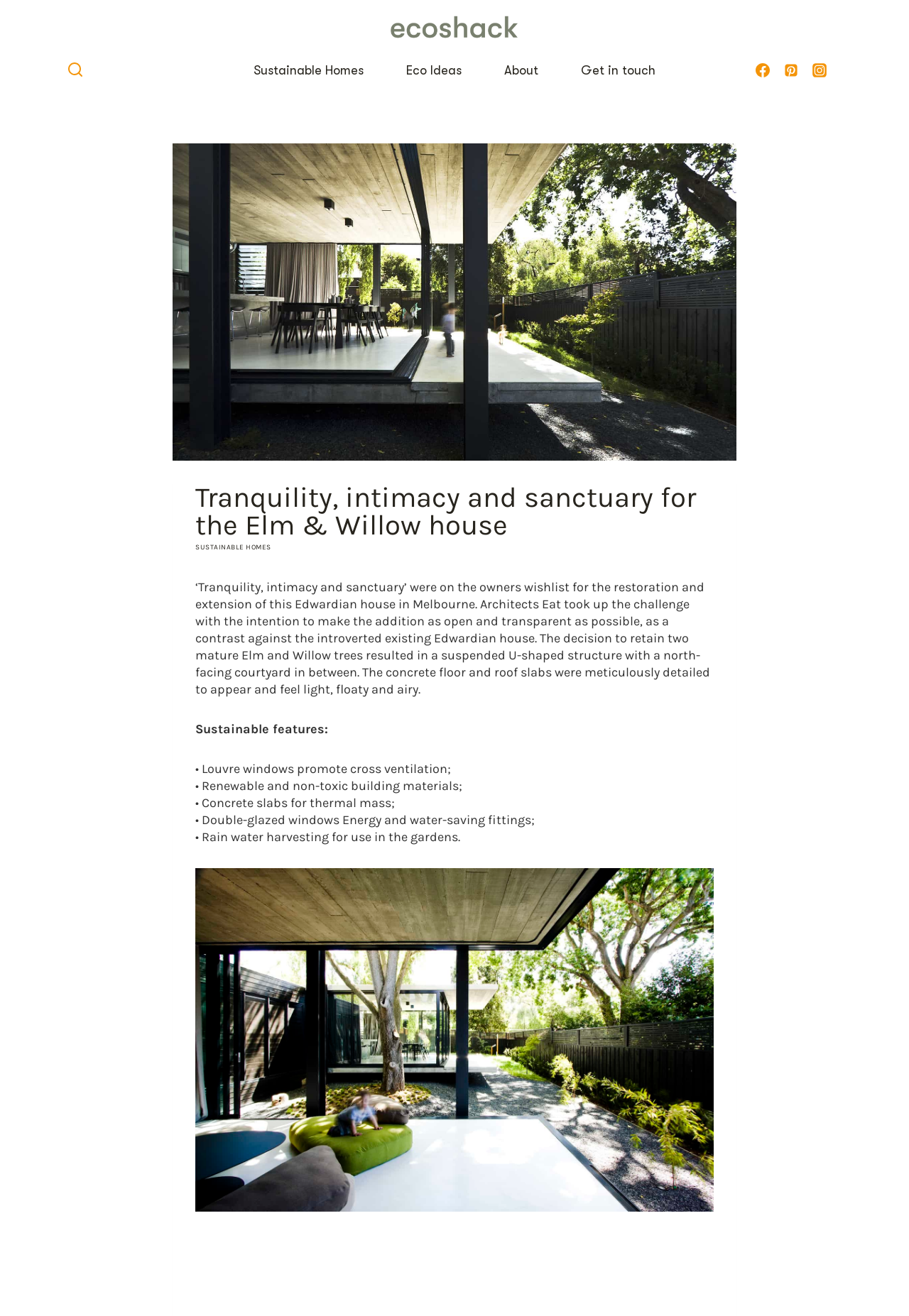Respond to the question below with a single word or phrase:
What is the location of the house?

Melbourne